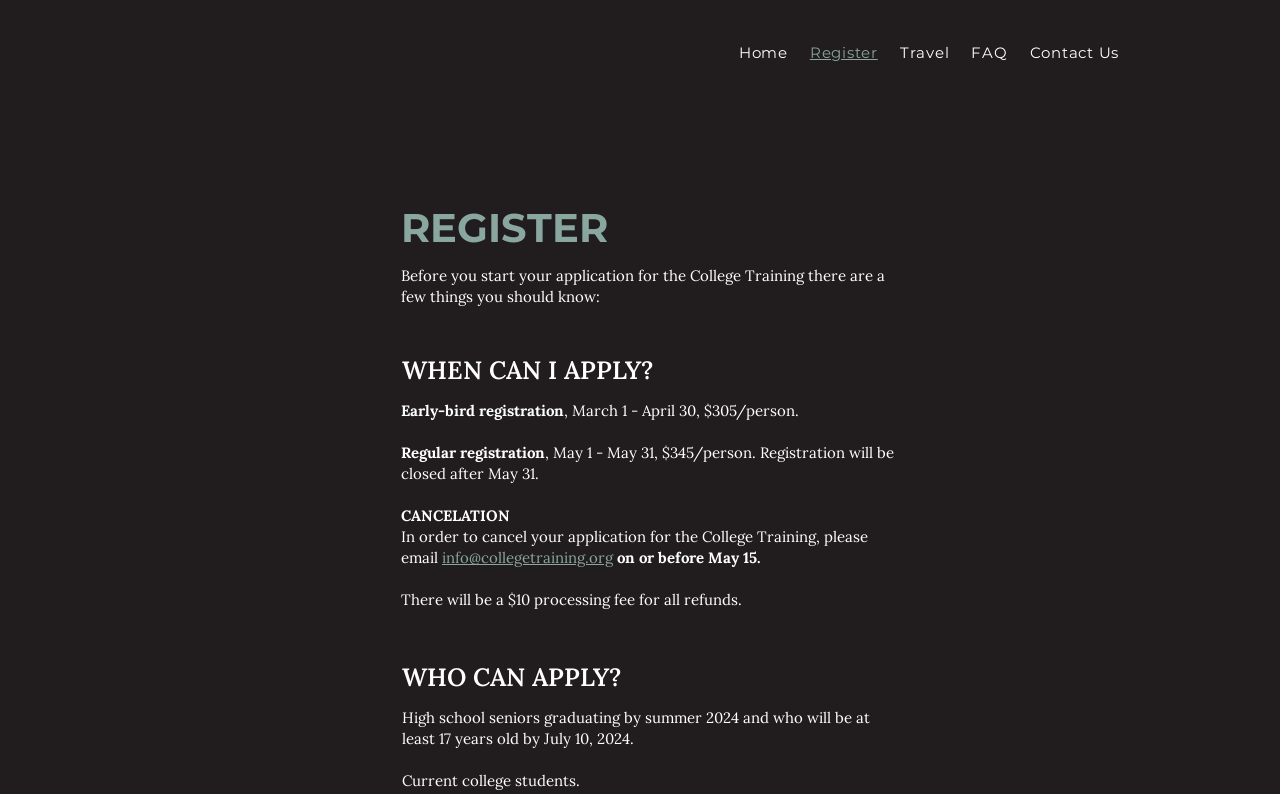Using the given element description, provide the bounding box coordinates (top-left x, top-left y, bottom-right x, bottom-right y) for the corresponding UI element in the screenshot: Register

[0.624, 0.042, 0.694, 0.091]